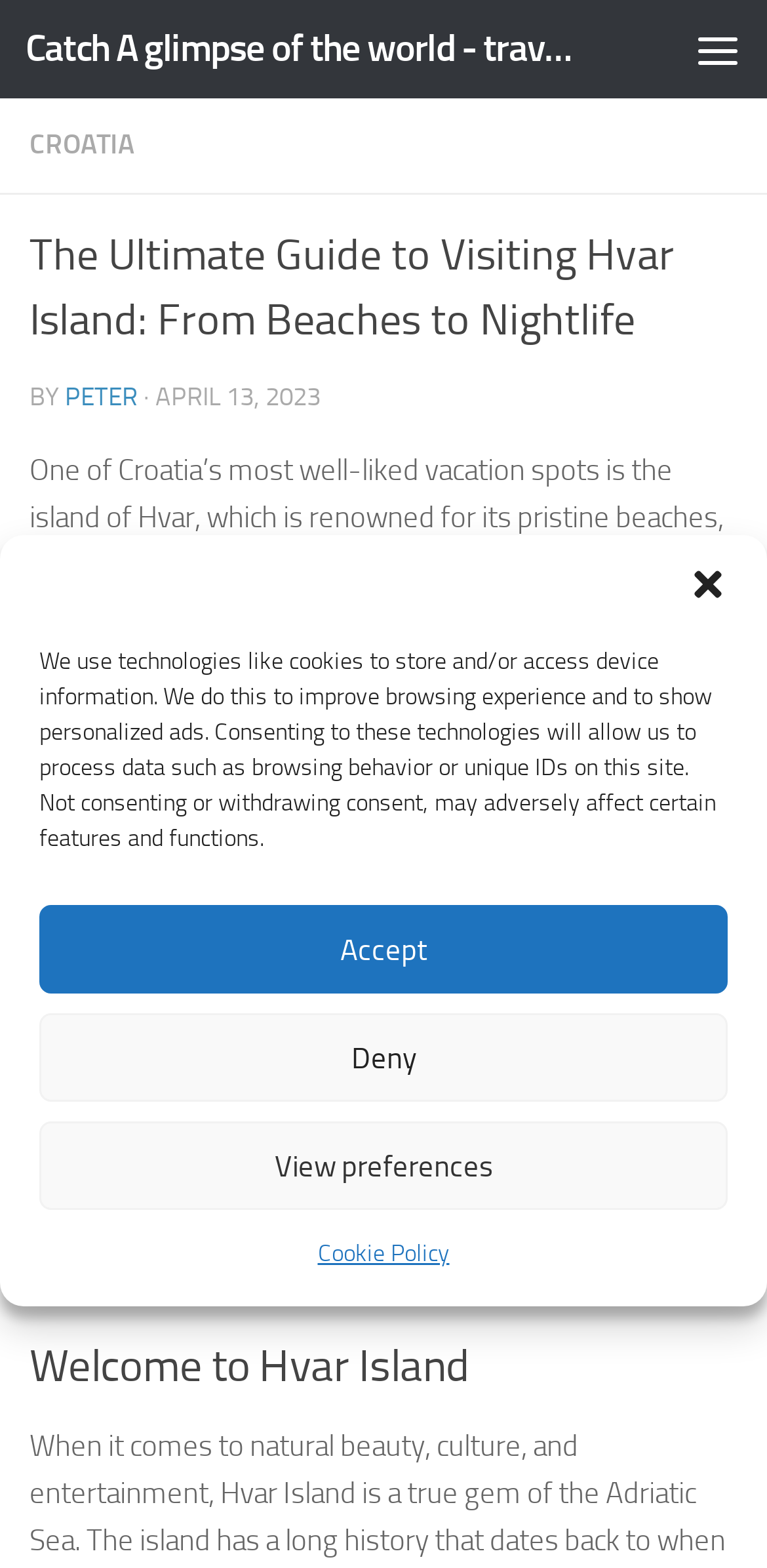Identify the bounding box coordinates for the element that needs to be clicked to fulfill this instruction: "Read the article by Peter". Provide the coordinates in the format of four float numbers between 0 and 1: [left, top, right, bottom].

[0.085, 0.243, 0.179, 0.262]